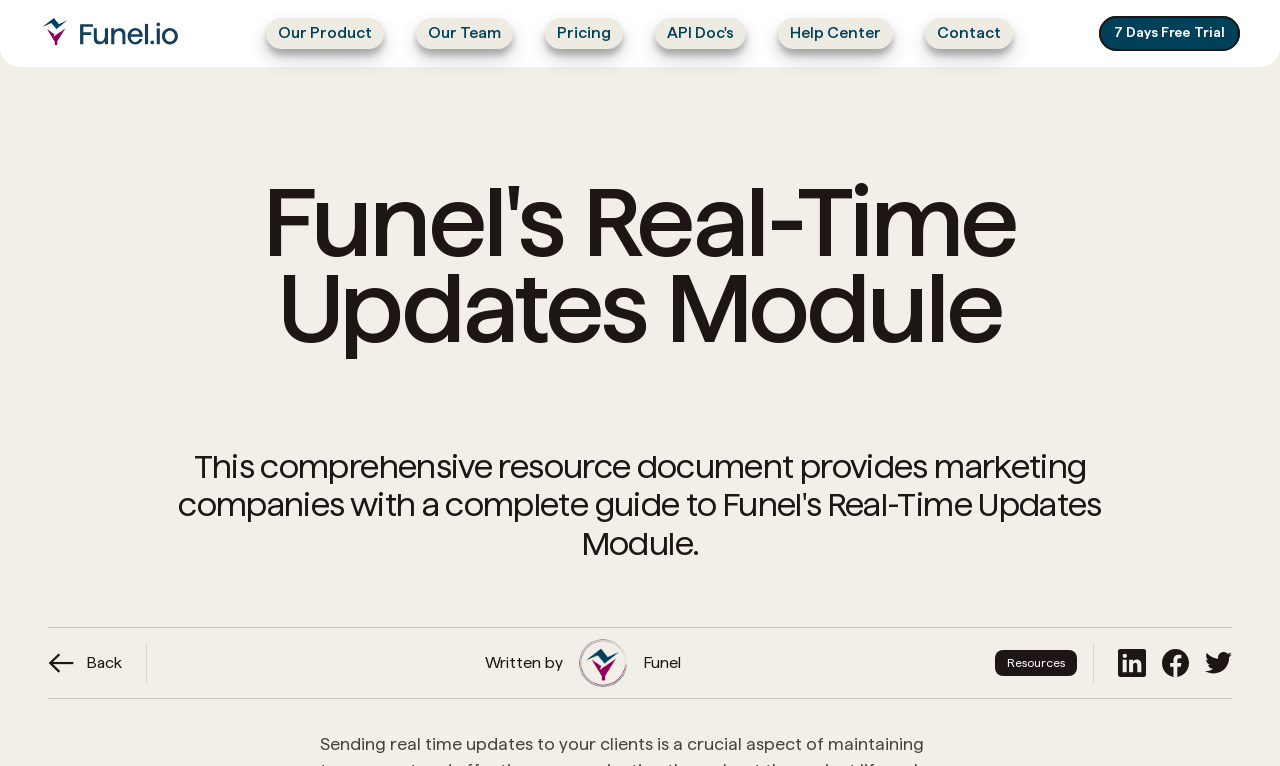Identify the bounding box coordinates of the clickable section necessary to follow the following instruction: "Get Help". The coordinates should be presented as four float numbers from 0 to 1, i.e., [left, top, right, bottom].

[0.608, 0.023, 0.698, 0.064]